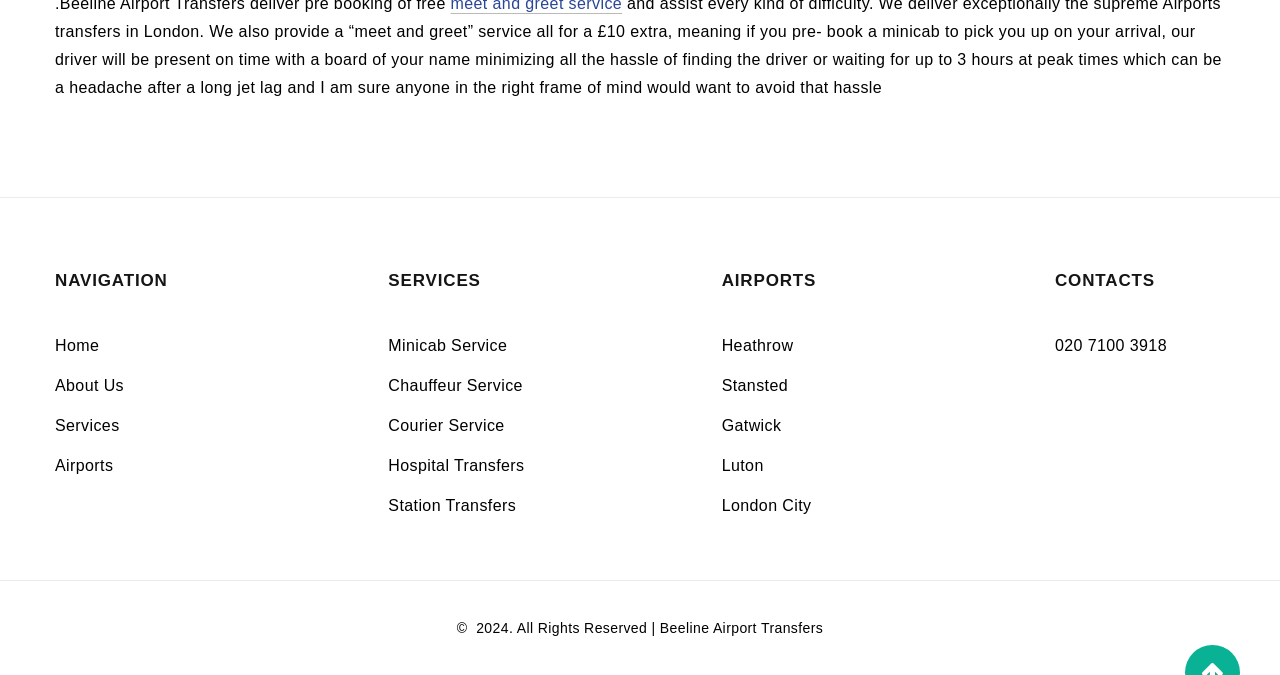Based on the element description: "Luton", identify the bounding box coordinates for this UI element. The coordinates must be four float numbers between 0 and 1, listed as [left, top, right, bottom].

[0.564, 0.677, 0.597, 0.702]